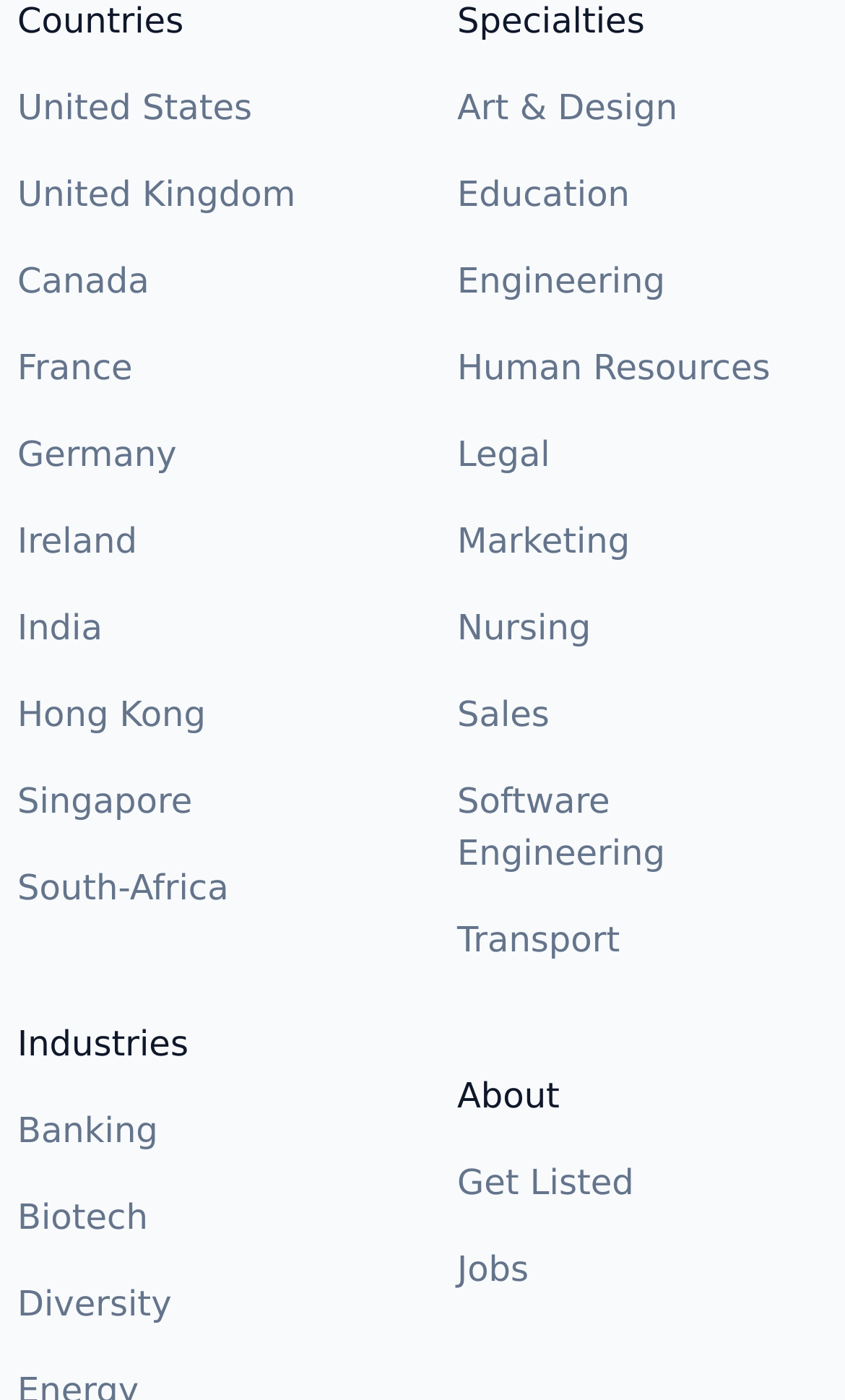Locate the bounding box coordinates of the area to click to fulfill this instruction: "Explore 'Top Urban Planning Schools'". The bounding box should be presented as four float numbers between 0 and 1, in the order [left, top, right, bottom].

None